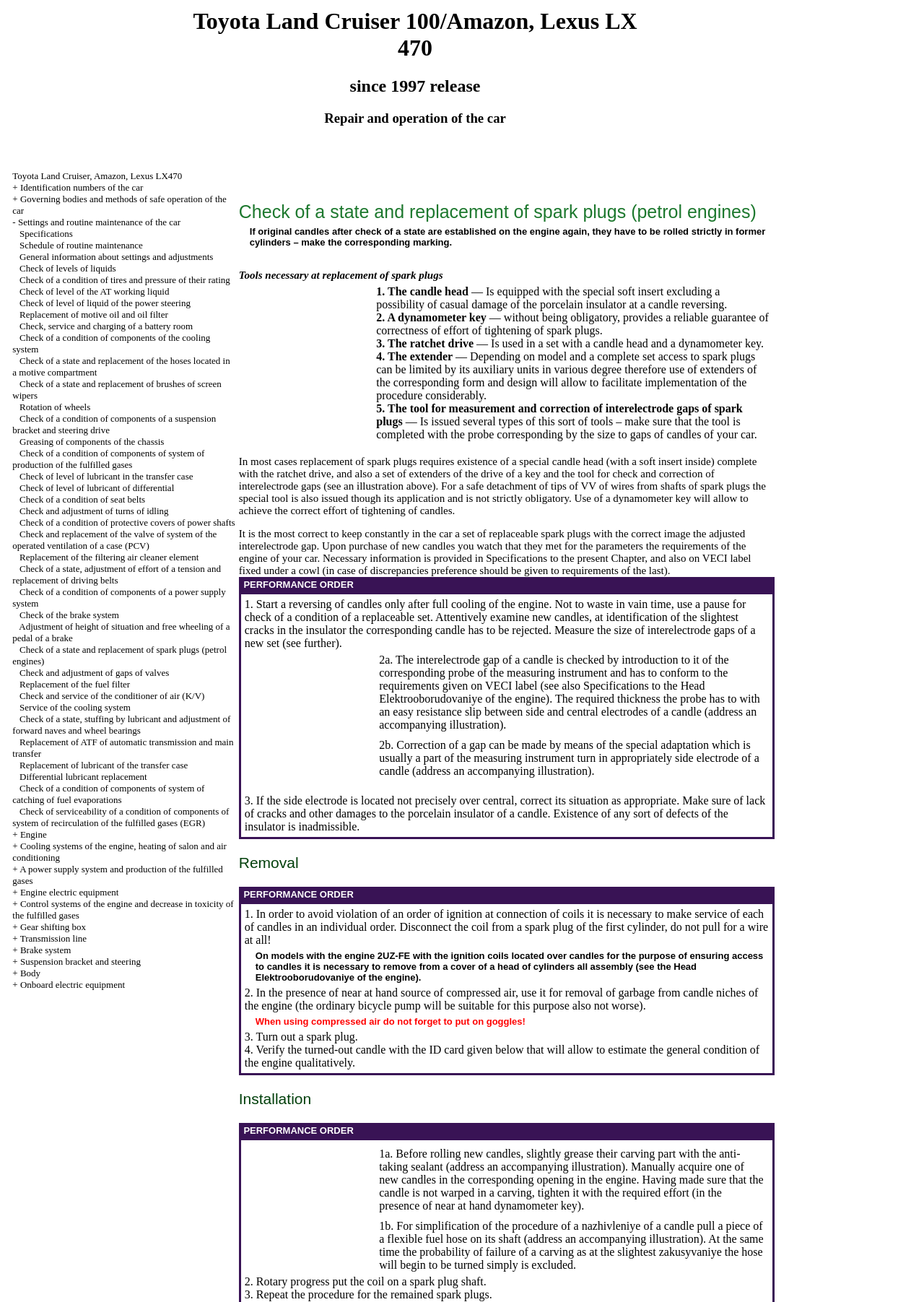Determine the coordinates of the bounding box for the clickable area needed to execute this instruction: "Replace the motive oil and oil filter".

[0.021, 0.237, 0.182, 0.246]